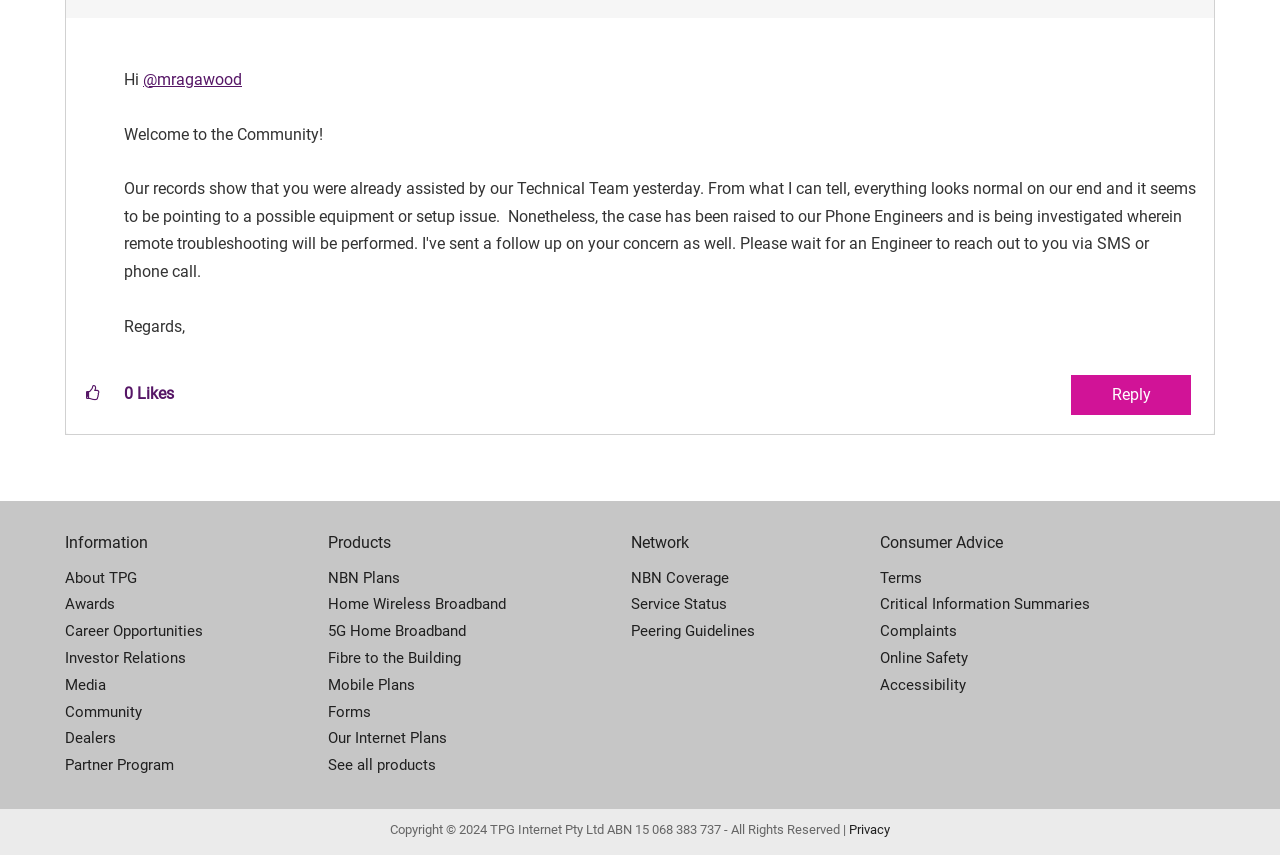What is the greeting message?
Using the image, answer in one word or phrase.

Welcome to the Community!